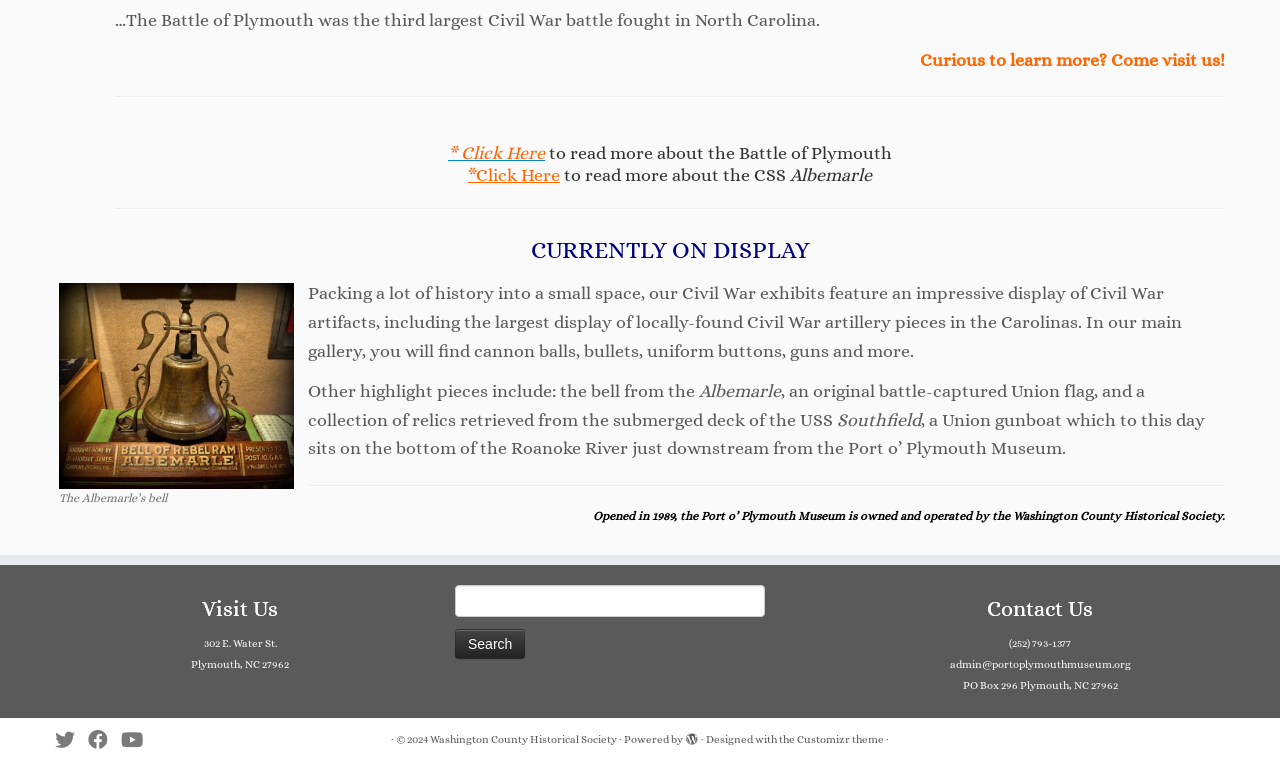Please find the bounding box for the following UI element description. Provide the coordinates in (top-left x, top-left y, bottom-right x, bottom-right y) format, with values between 0 and 1: http://www.macobserver.com/analysis/2008/11/17.1.shtml

None